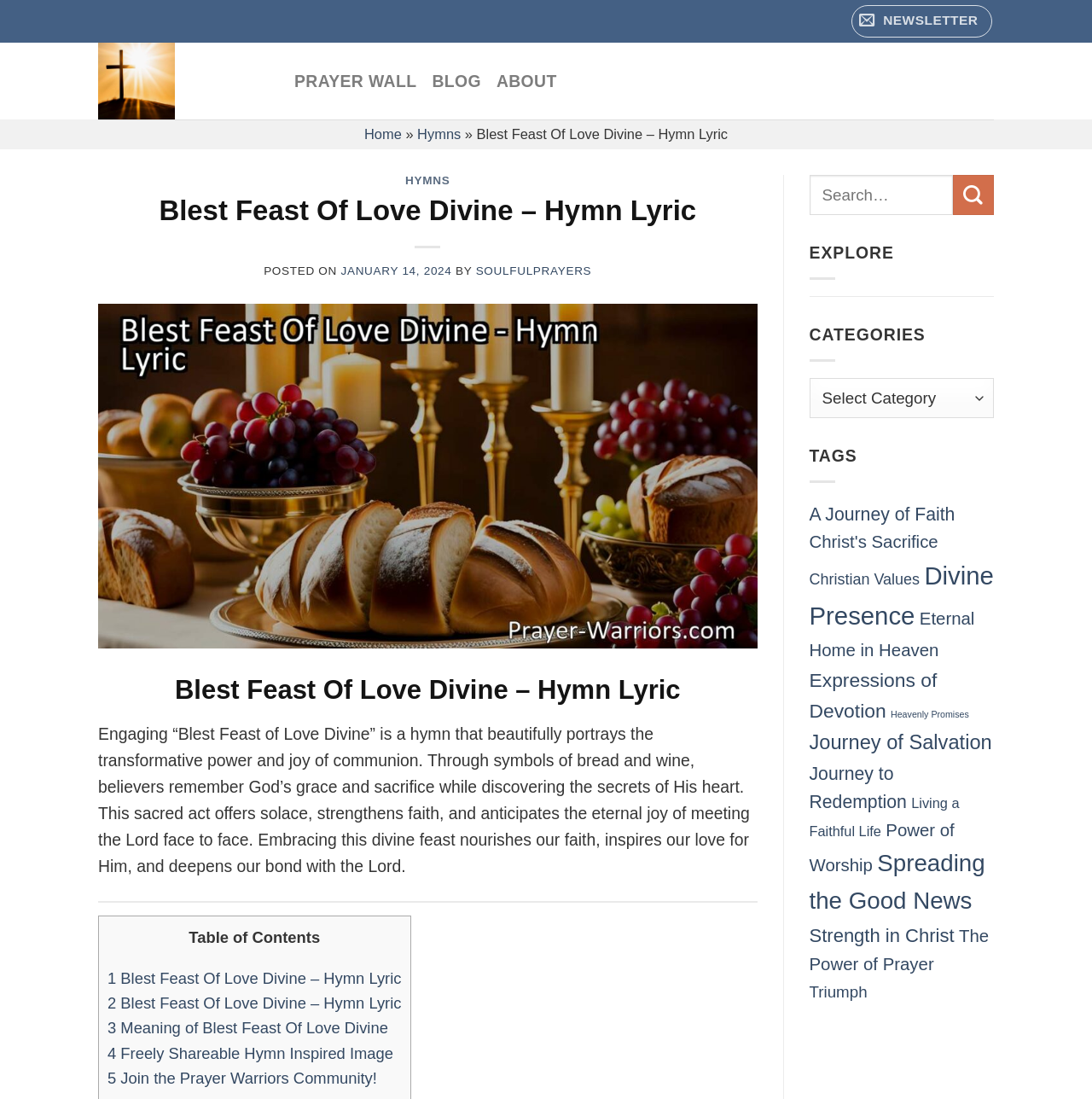Predict the bounding box of the UI element that fits this description: "Strength in Christ".

[0.741, 0.841, 0.874, 0.861]